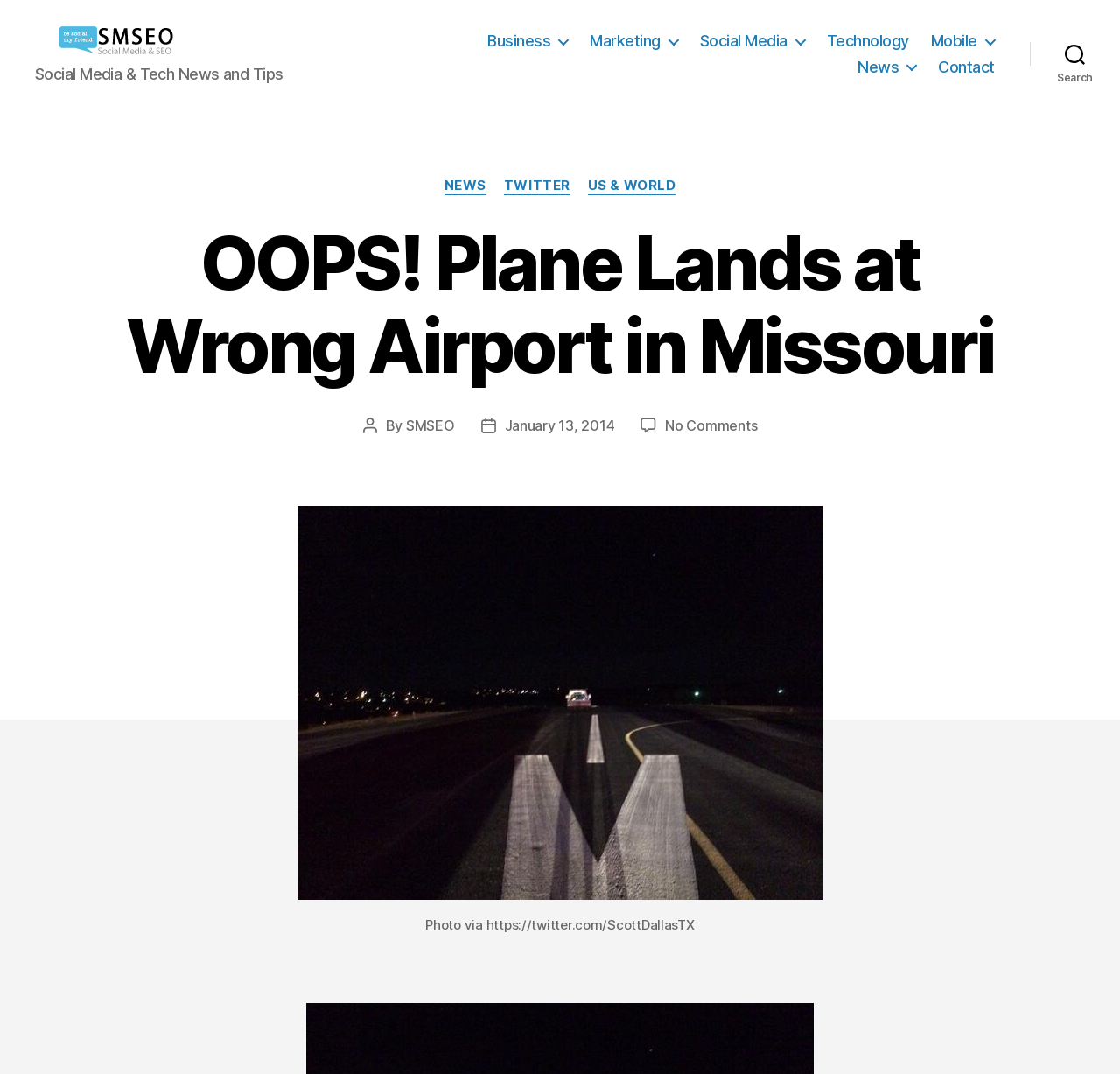Using the image as a reference, answer the following question in as much detail as possible:
Who is the author of the article?

The author of the article can be found below the article title, where it says 'By SMSEO'. This indicates that the author of the article is SMSEO.